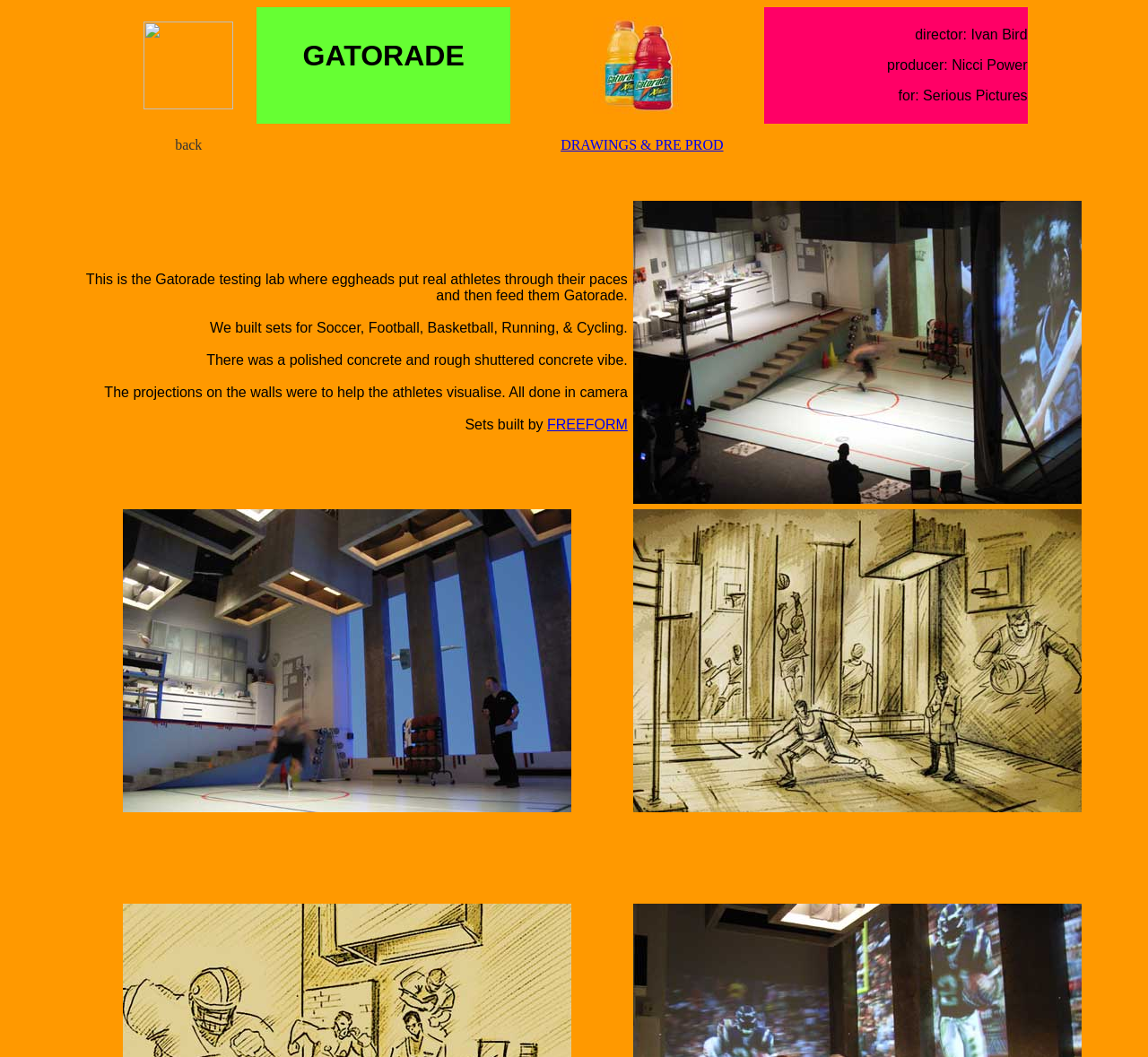Please reply with a single word or brief phrase to the question: 
How many sets were built for the Gatorade testing lab?

Five